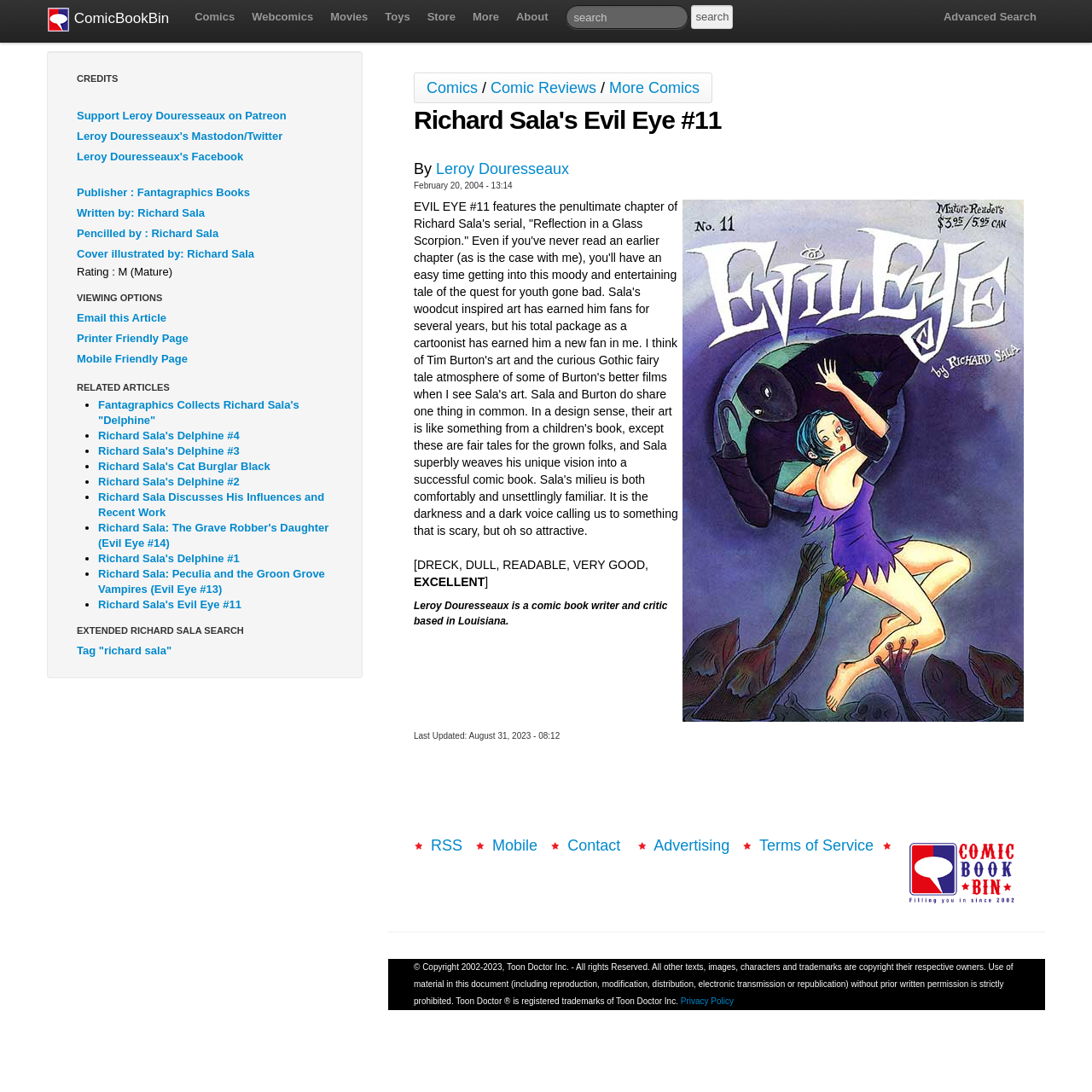Please specify the bounding box coordinates of the element that should be clicked to execute the given instruction: 'Visit Leroy Douresseaux's Patreon page'. Ensure the coordinates are four float numbers between 0 and 1, expressed as [left, top, right, bottom].

[0.059, 0.097, 0.316, 0.116]